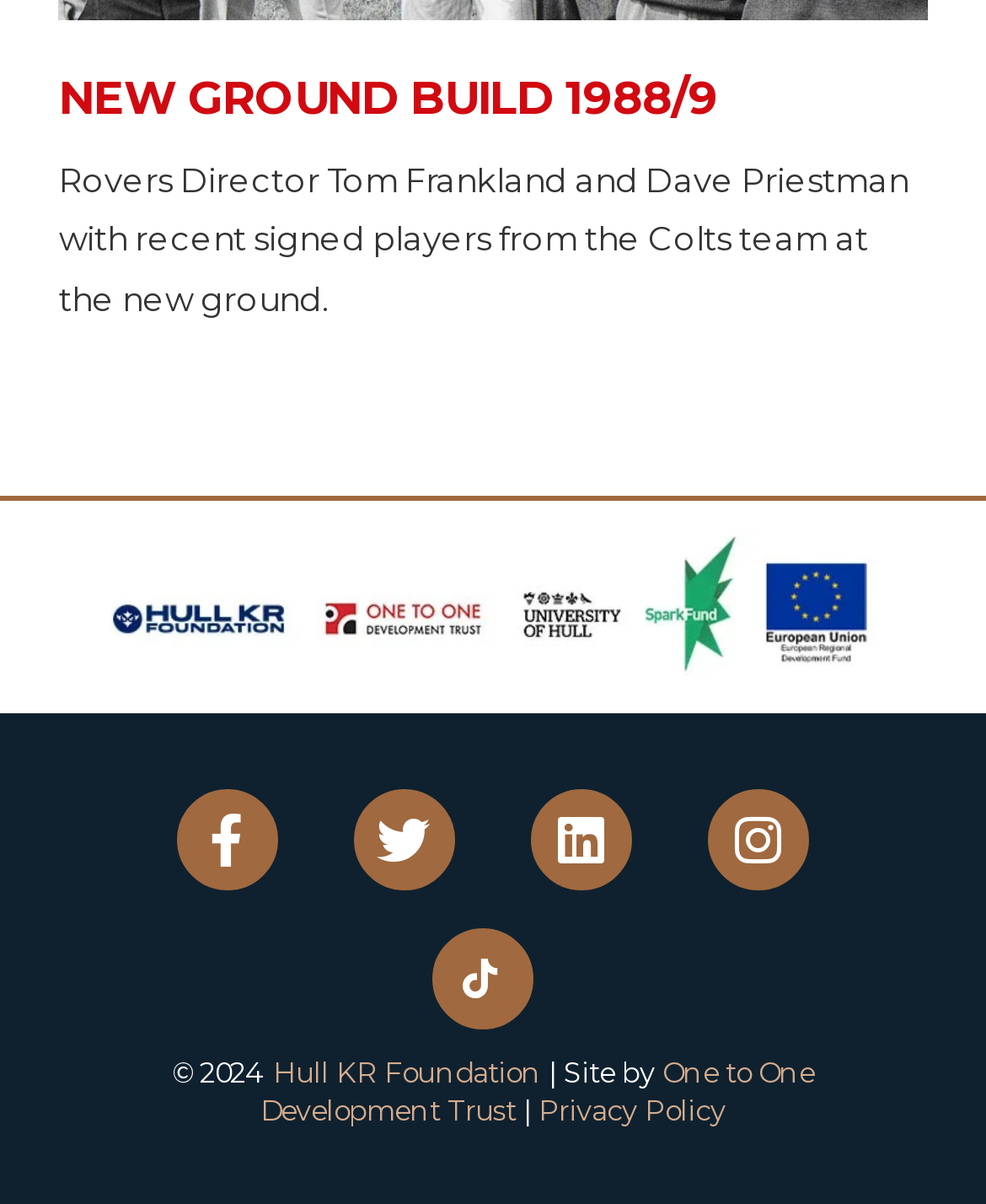Please pinpoint the bounding box coordinates for the region I should click to adhere to this instruction: "Click on the link to visit the Facebook page".

[0.179, 0.655, 0.282, 0.739]